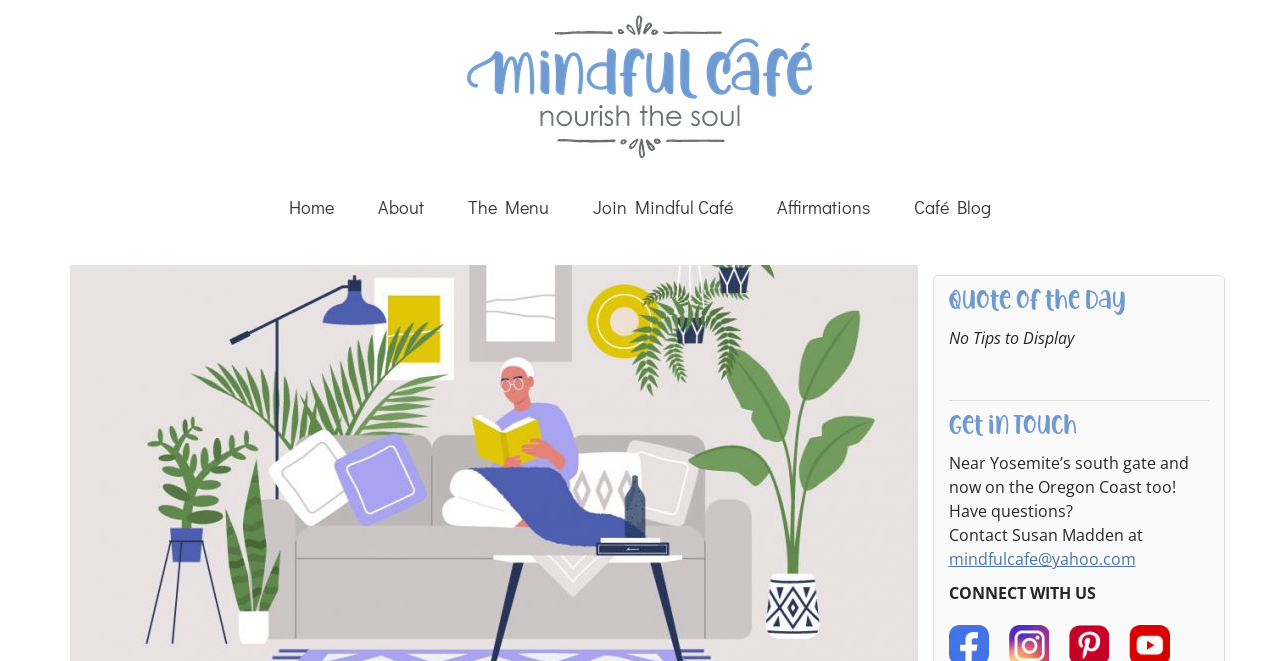From the image, can you give a detailed response to the question below:
What is the name of the café?

The name of the café can be found in the link 'Mindful Cafe - Nourish the Soul' at the top of the page, which suggests that the webpage is about a café called Mindful Café.